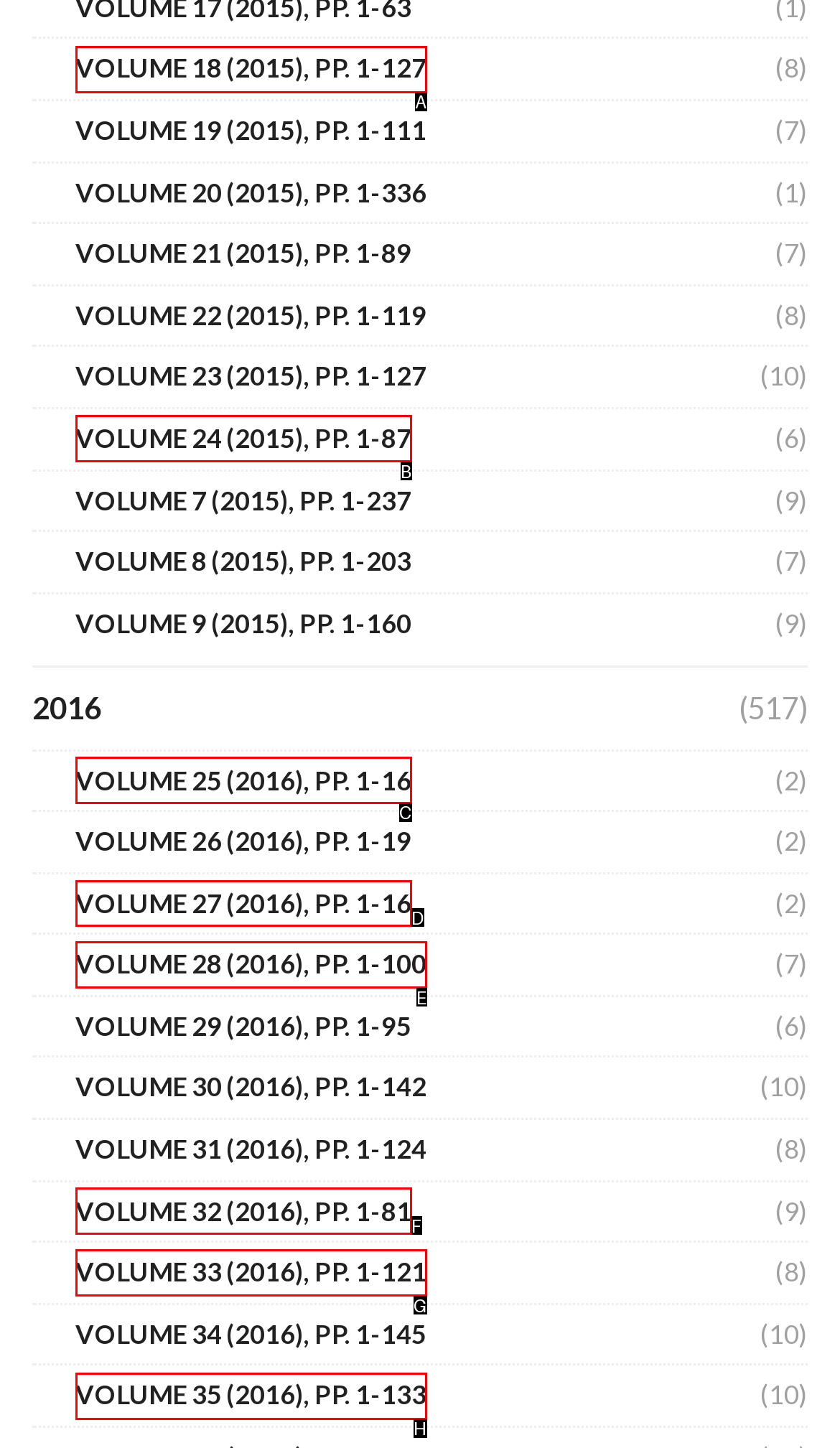For the given instruction: view volume 18, determine which boxed UI element should be clicked. Answer with the letter of the corresponding option directly.

A